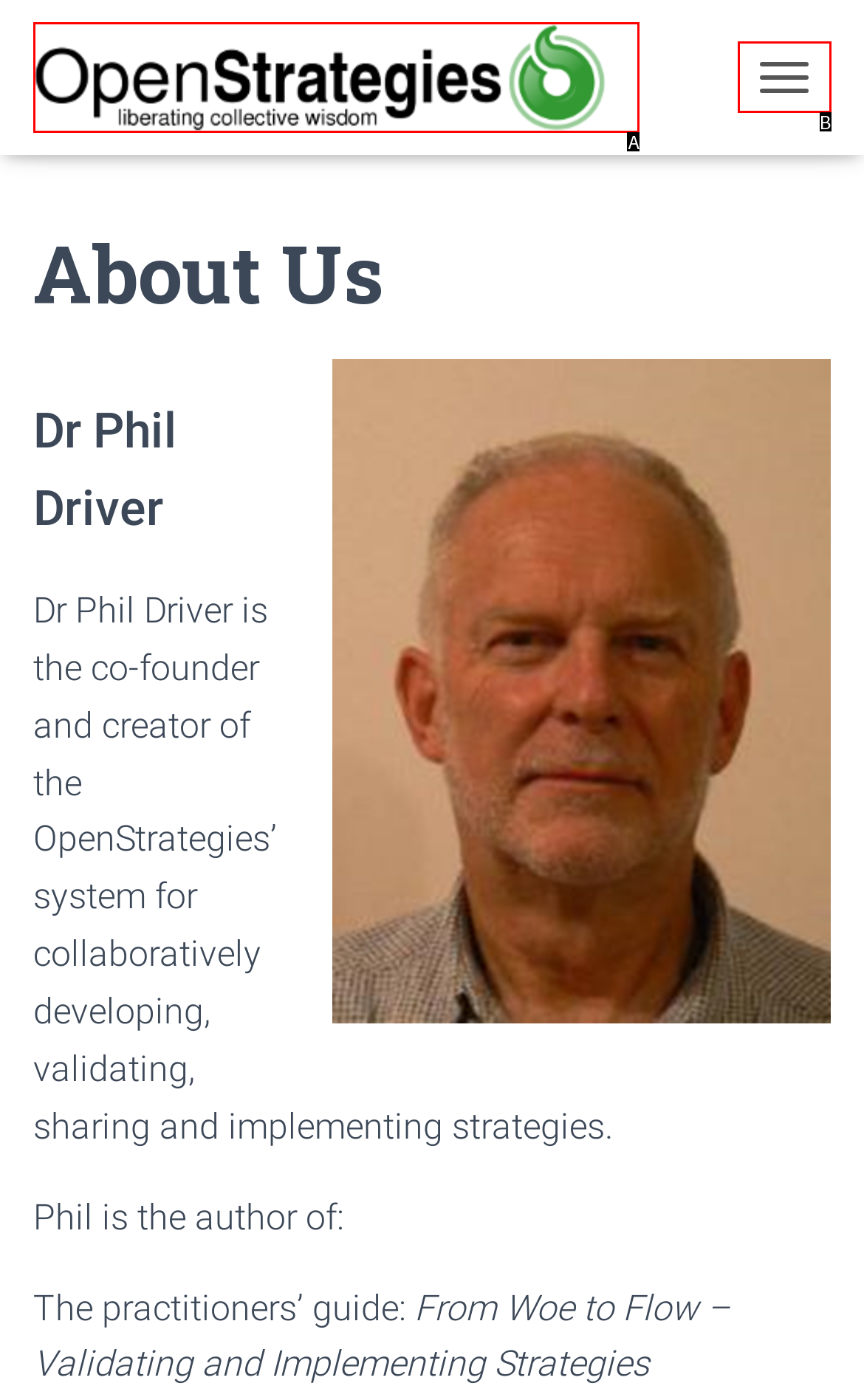Based on the element described as: title="OpenStrategies"
Find and respond with the letter of the correct UI element.

A